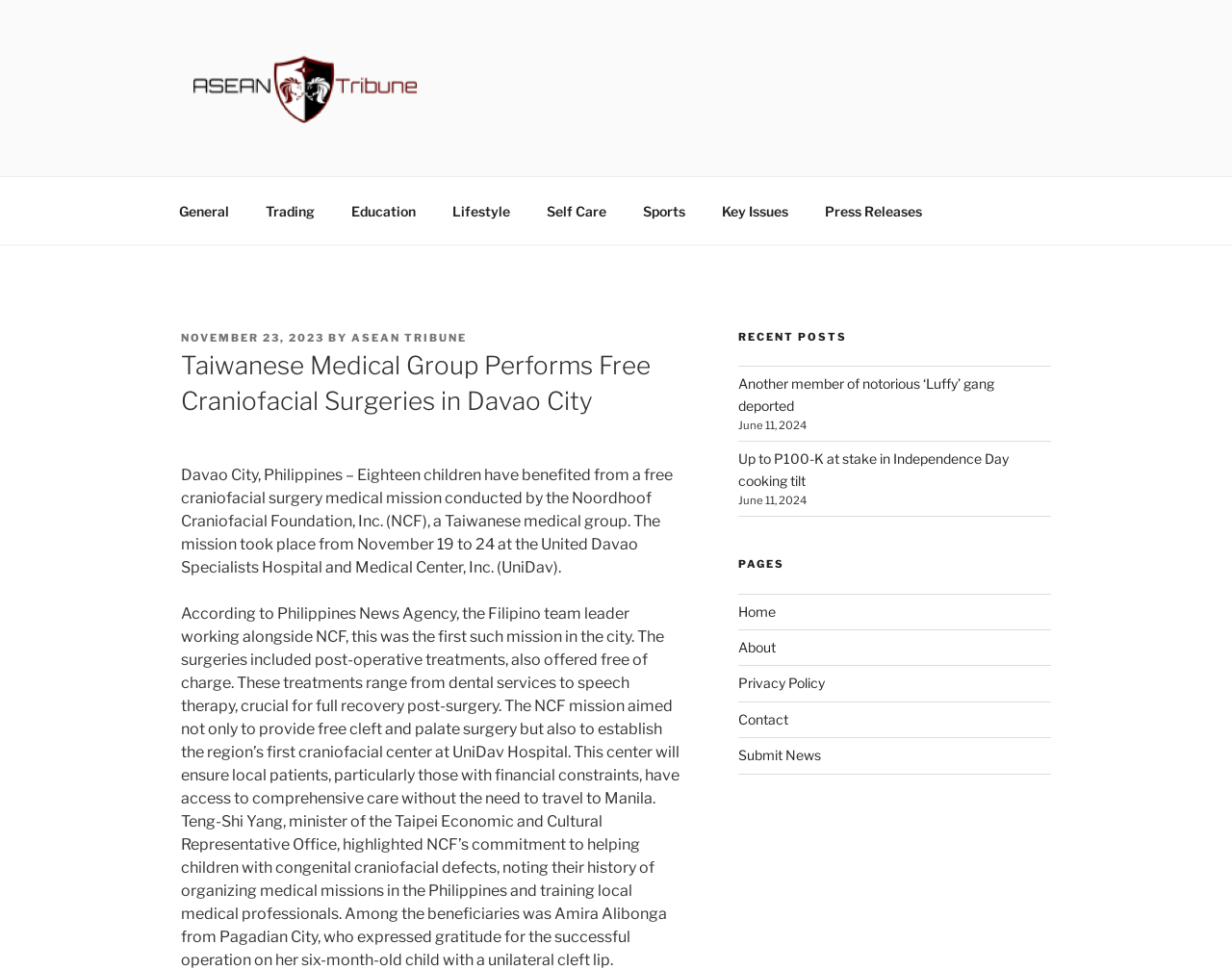Provide the bounding box coordinates of the section that needs to be clicked to accomplish the following instruction: "Go to the 'Home' page."

[0.599, 0.622, 0.629, 0.639]